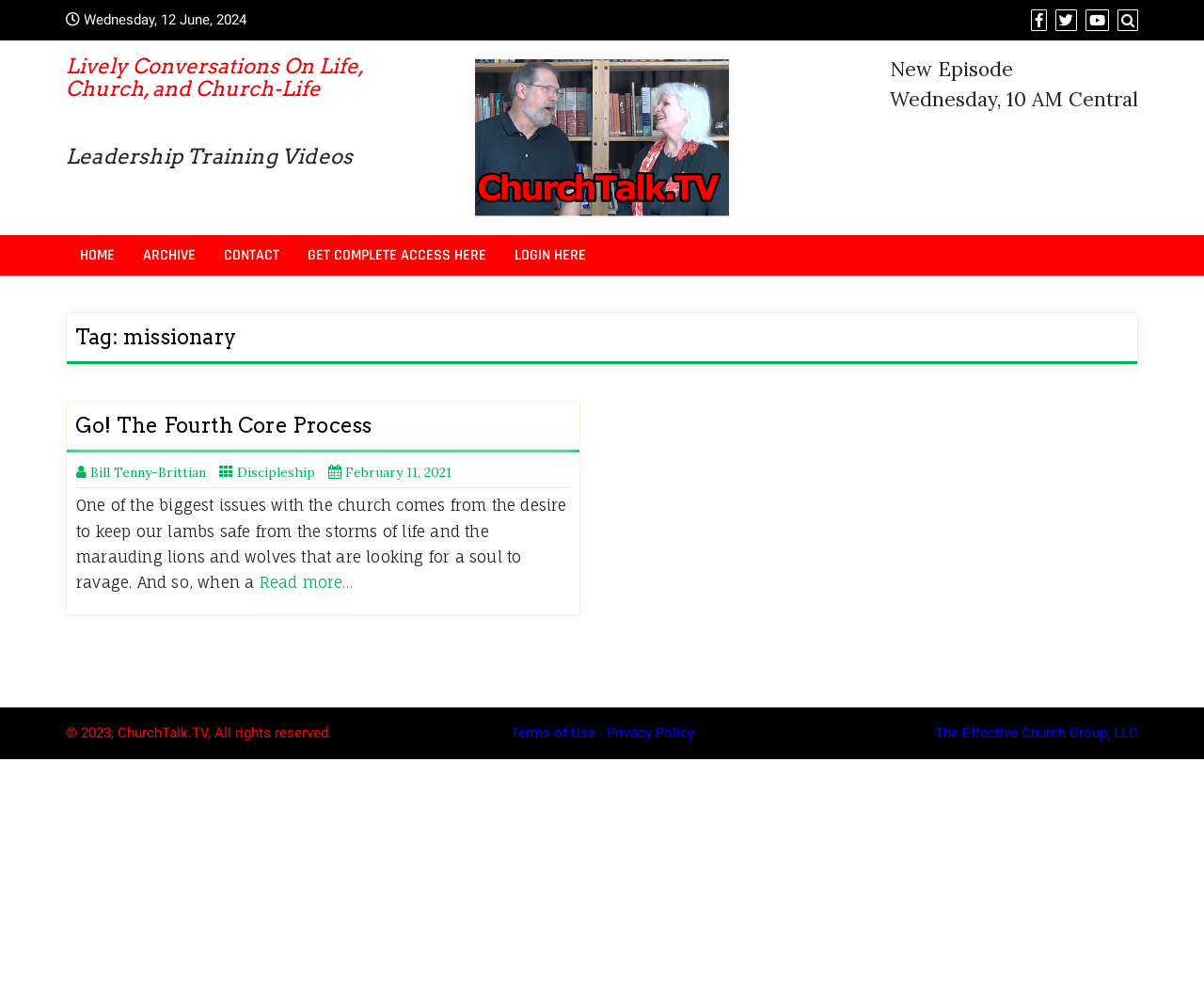Please indicate the bounding box coordinates for the clickable area to complete the following task: "Learn more about the author Lisa Sicard". The coordinates should be specified as four float numbers between 0 and 1, i.e., [left, top, right, bottom].

None